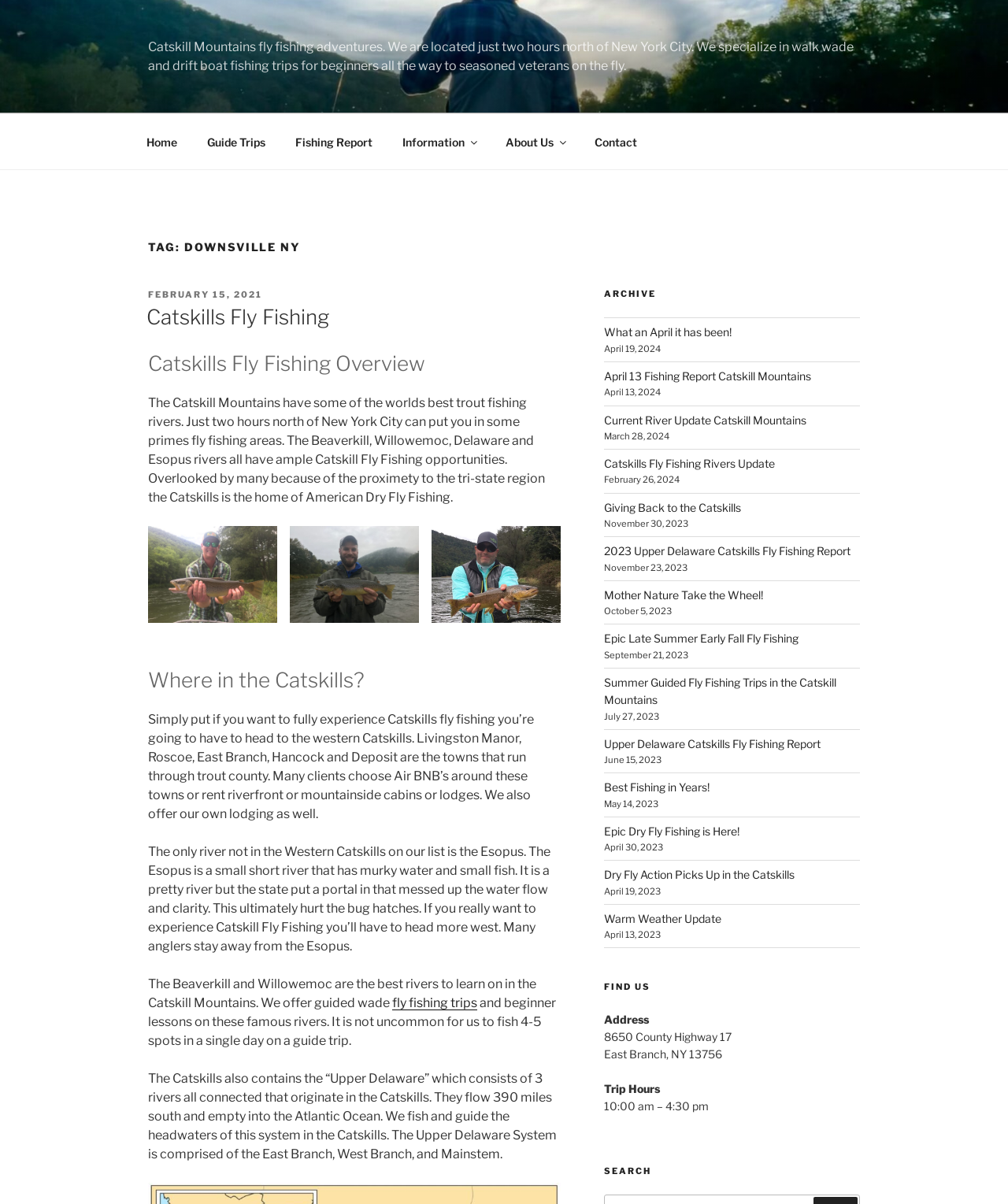Please analyze the image and give a detailed answer to the question:
Where are the fishing trips located?

The website mentions that the fishing trips are located in the Catskill Mountains, which is evident from the text 'Catskill Mountains fly fishing adventures' and the mention of specific rivers like the Beaverkill, Willowemoc, Delaware, and Esopus.